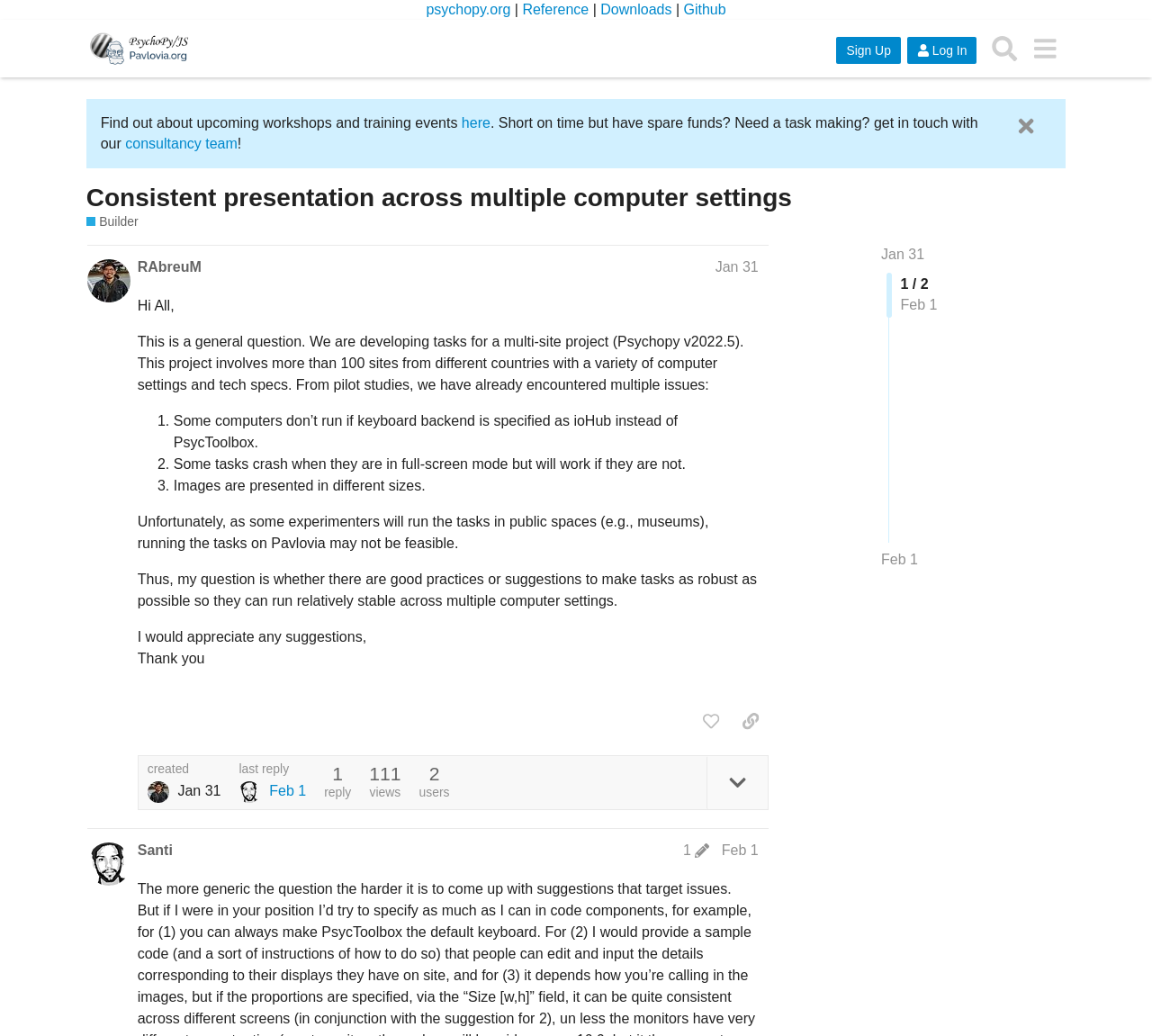Provide the bounding box coordinates of the HTML element described as: "last reply Feb 1". The bounding box coordinates should be four float numbers between 0 and 1, i.e., [left, top, right, bottom].

[0.207, 0.737, 0.266, 0.775]